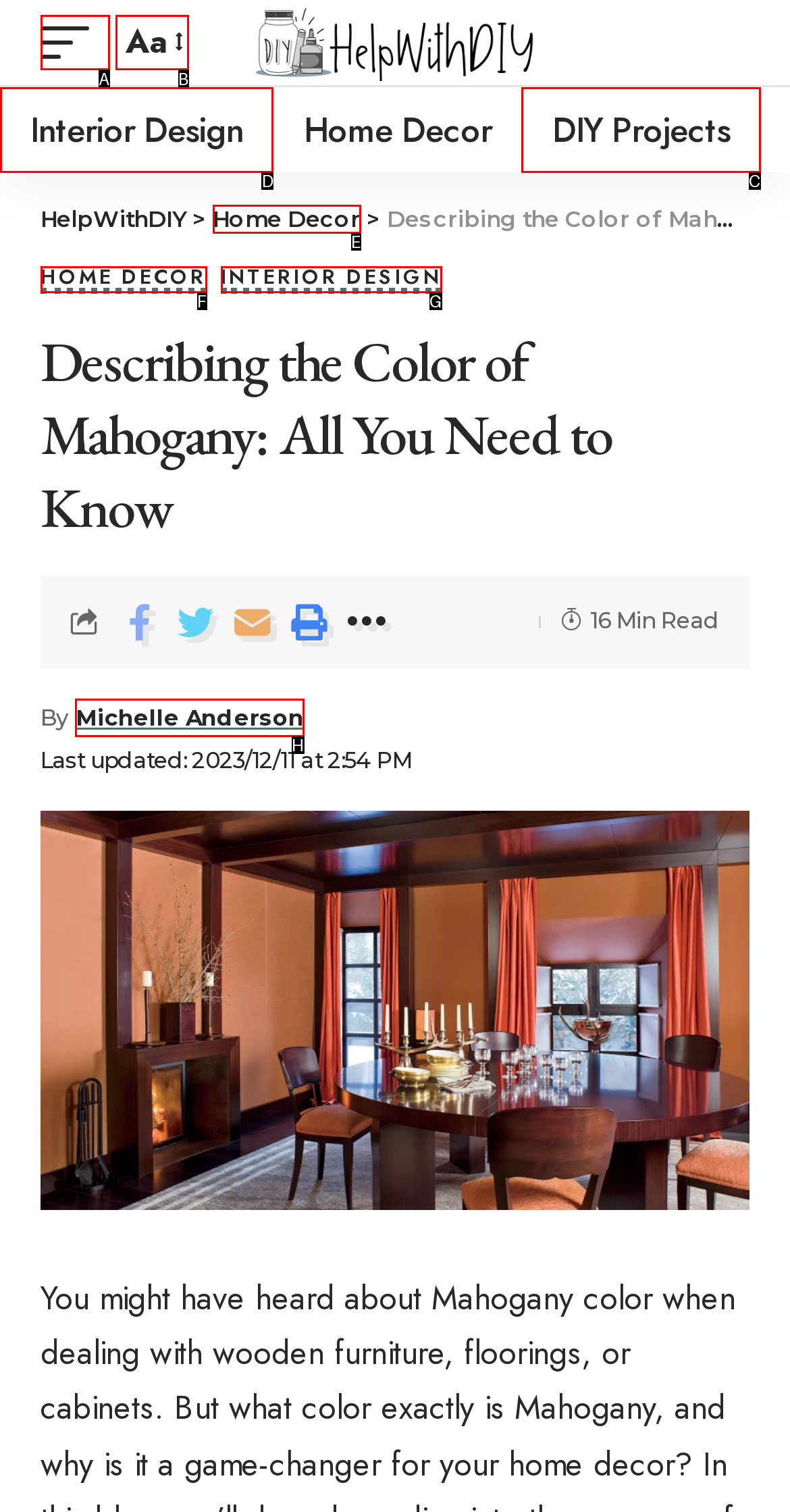Given the task: explore Interior Design, indicate which boxed UI element should be clicked. Provide your answer using the letter associated with the correct choice.

D